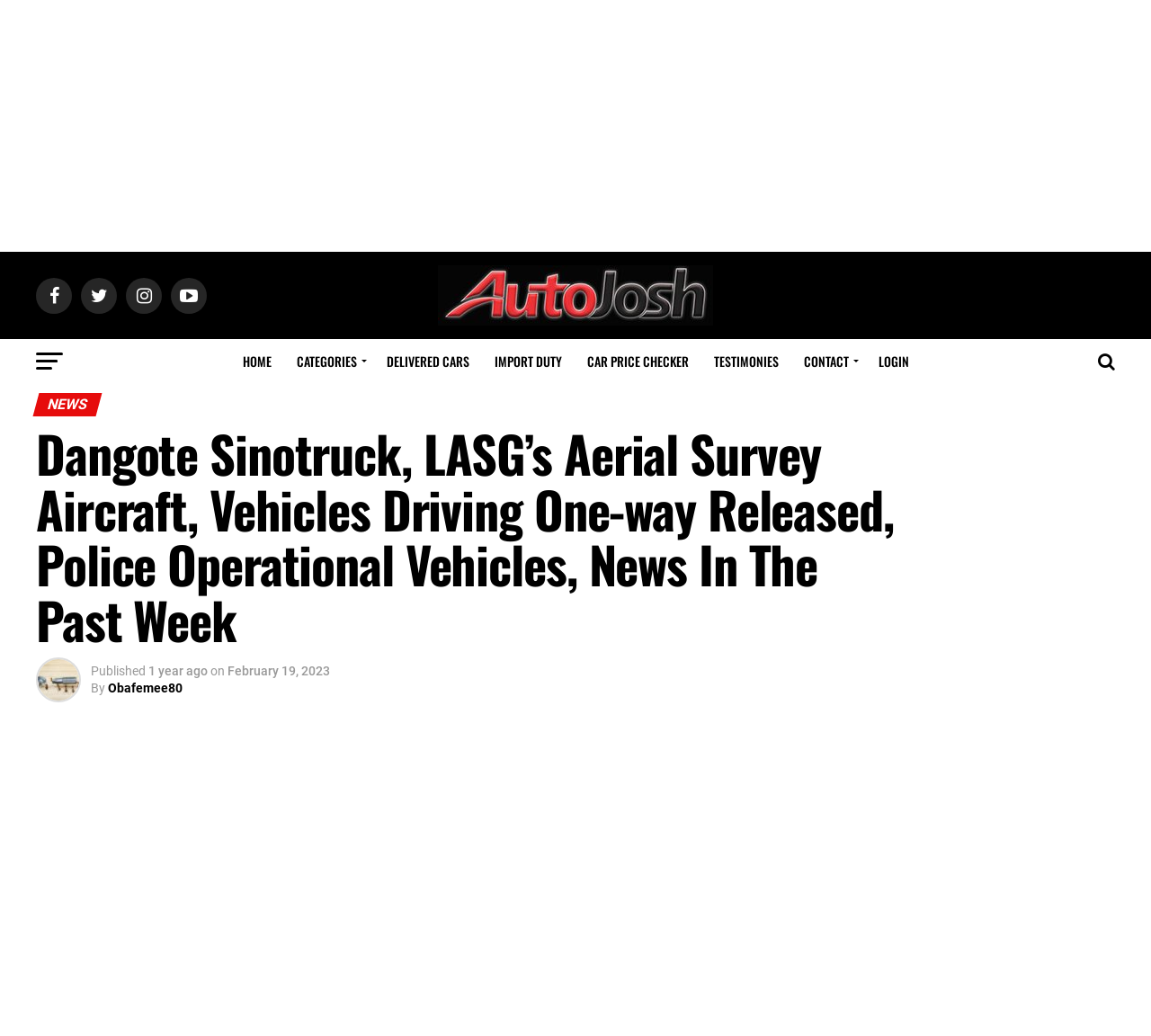What is the name of the website?
Use the image to answer the question with a single word or phrase.

AUTOJOSH